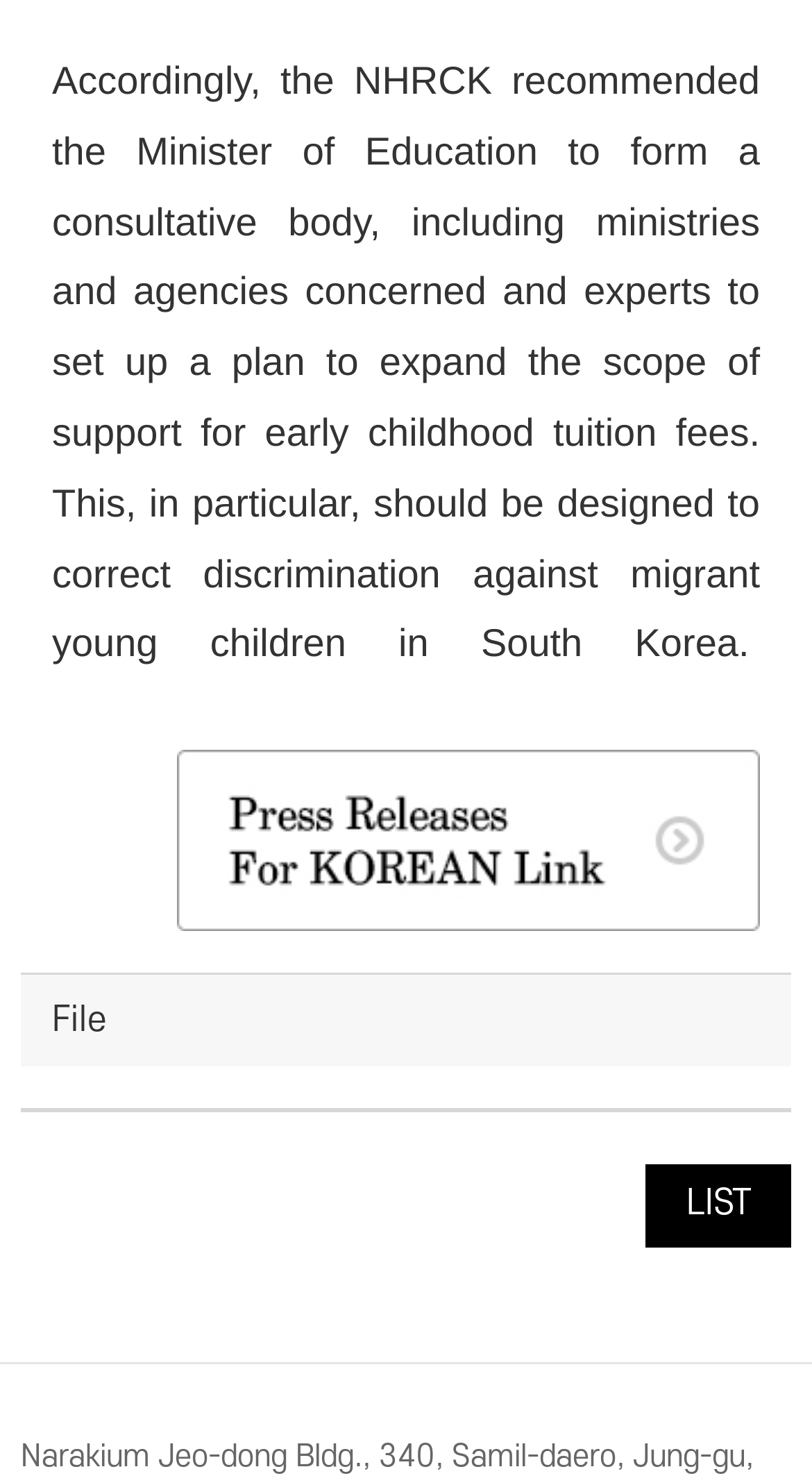What is the recommended action for the Minister of Education? Observe the screenshot and provide a one-word or short phrase answer.

Form a consultative body